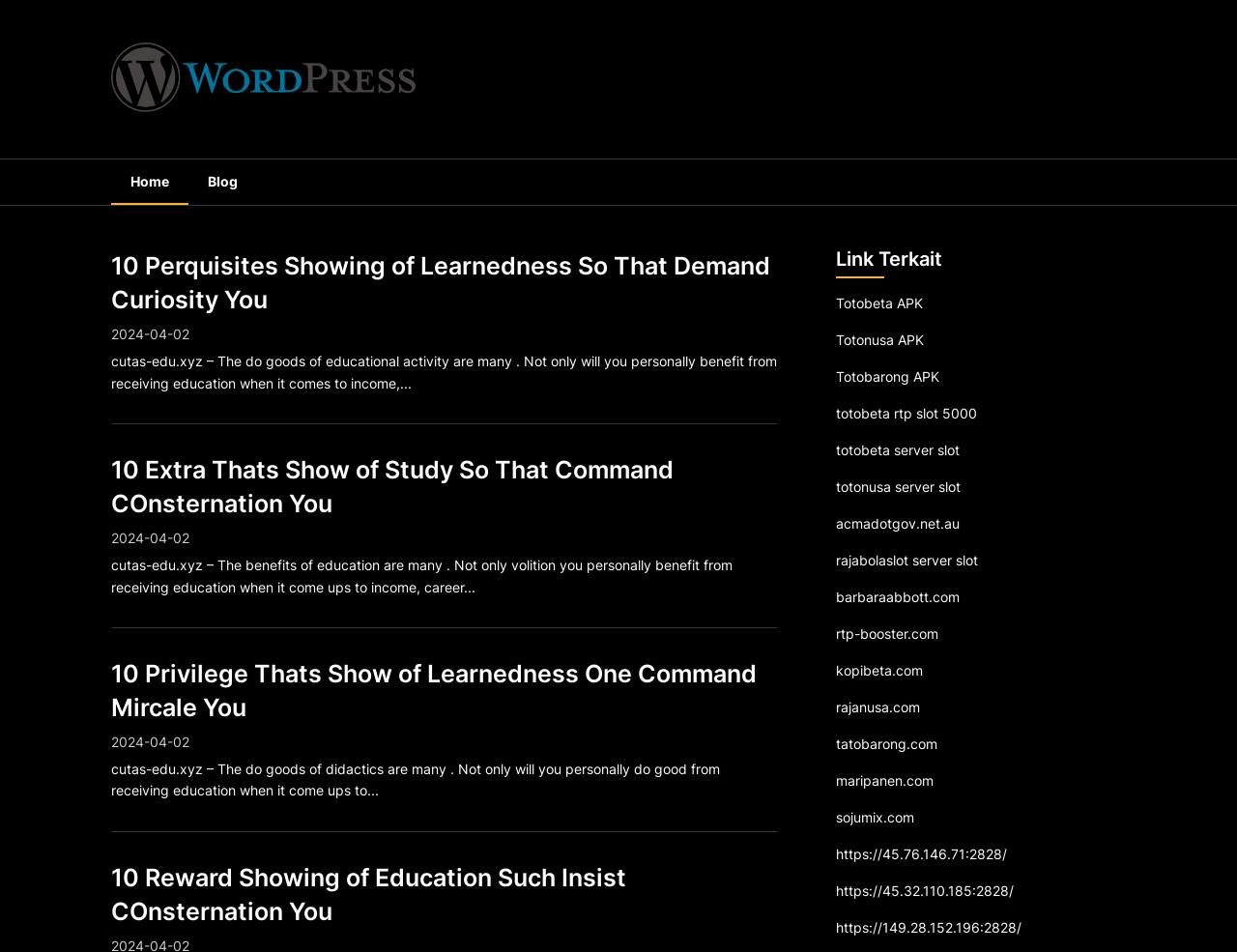Use a single word or phrase to answer the following:
How many articles are on the webpage?

3